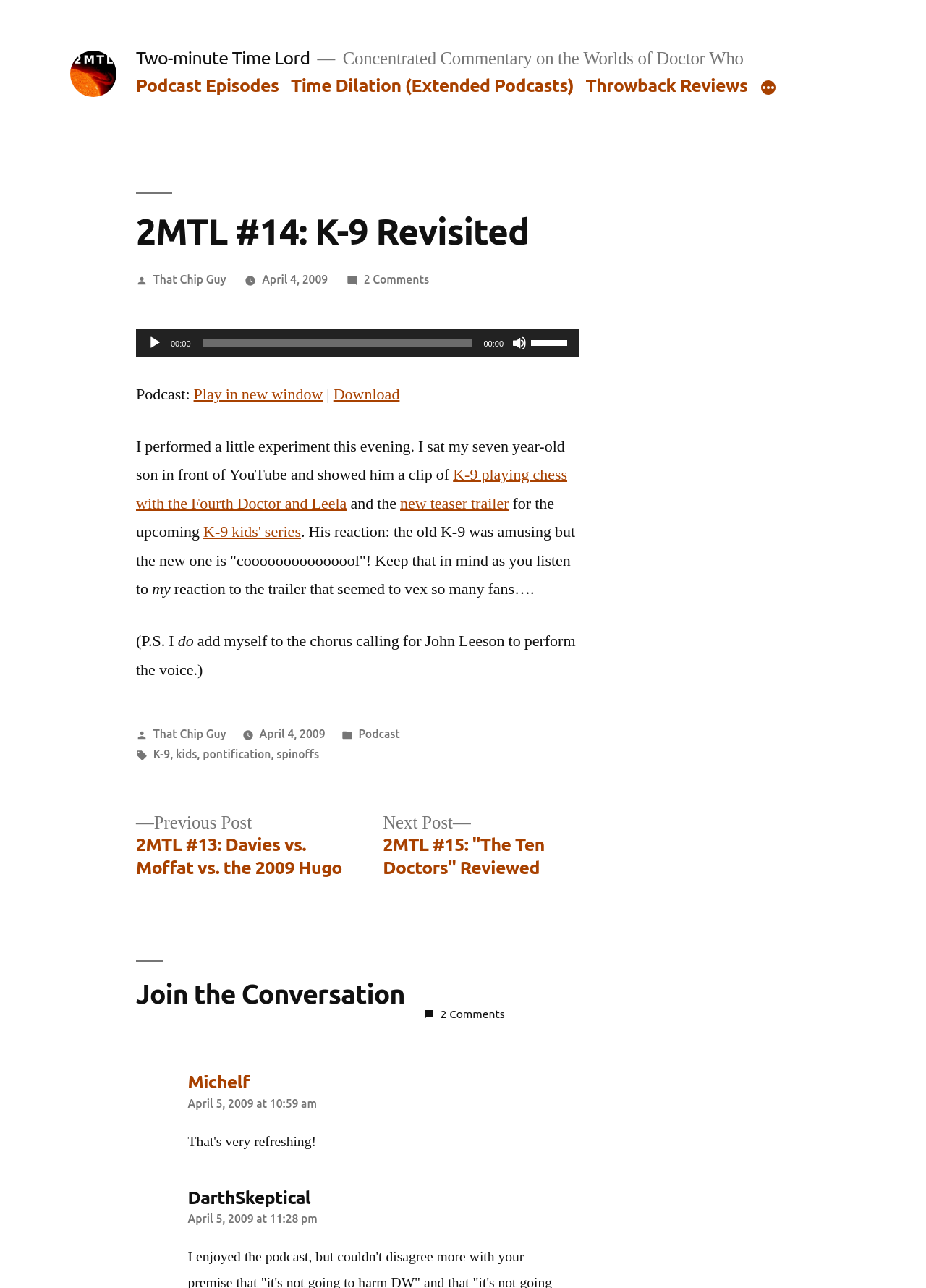Use a single word or phrase to respond to the question:
How many comments are there on this post?

2